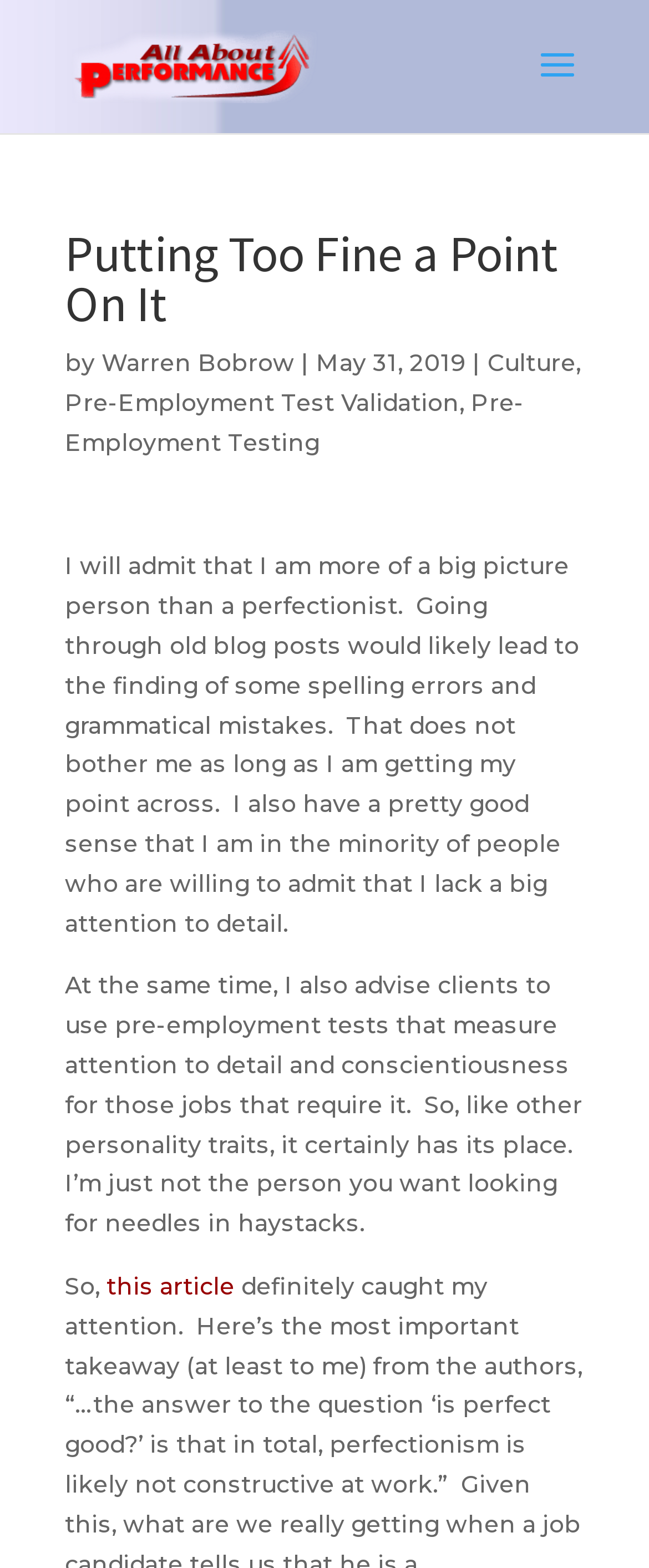Identify and extract the heading text of the webpage.

Putting Too Fine a Point On It